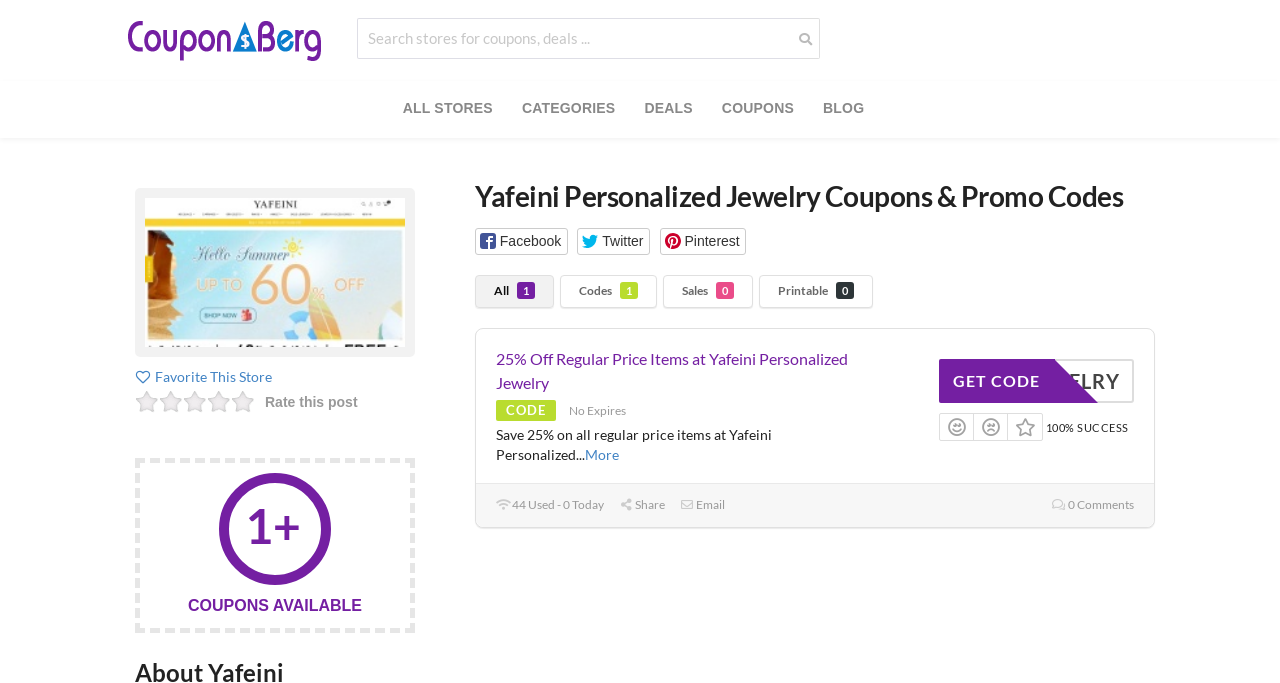Find and indicate the bounding box coordinates of the region you should select to follow the given instruction: "Share the coupon".

[0.484, 0.727, 0.52, 0.749]